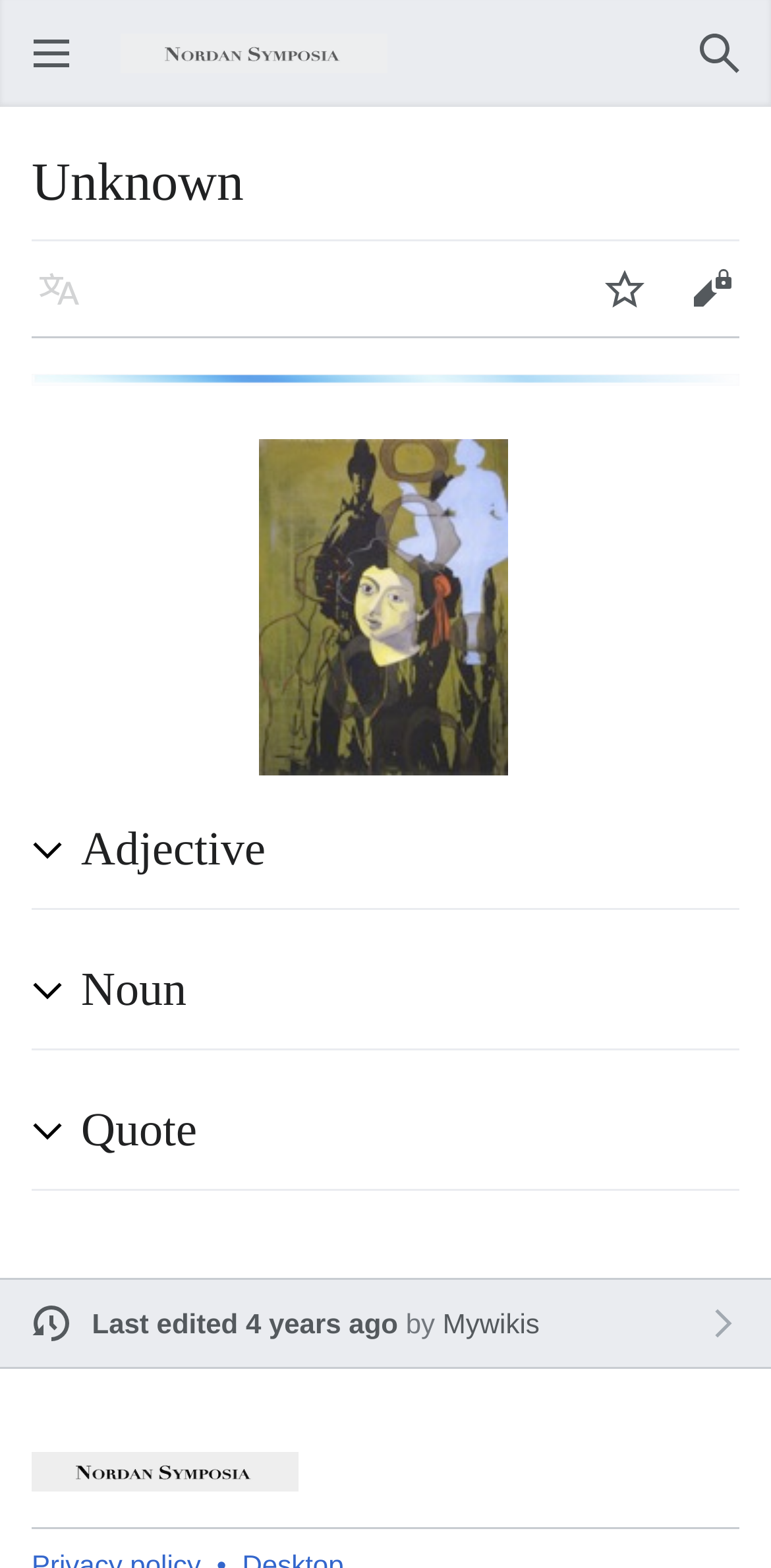How many collapsible blocks are there?
Please ensure your answer is as detailed and informative as possible.

There are three collapsible blocks on the page, each with a heading element ('Adjective', 'Noun', and 'Quote') and a corresponding button element that can be expanded or collapsed.